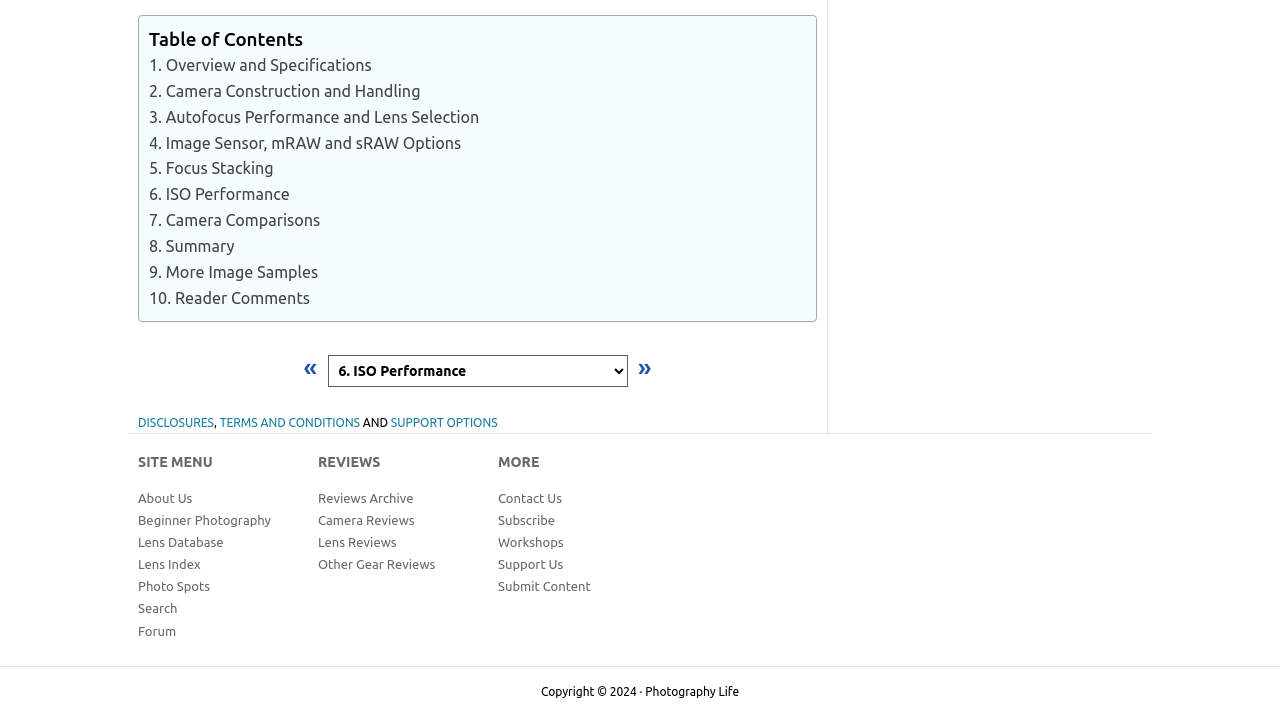What is the main topic of this webpage?
Refer to the image and answer the question using a single word or phrase.

Camera review